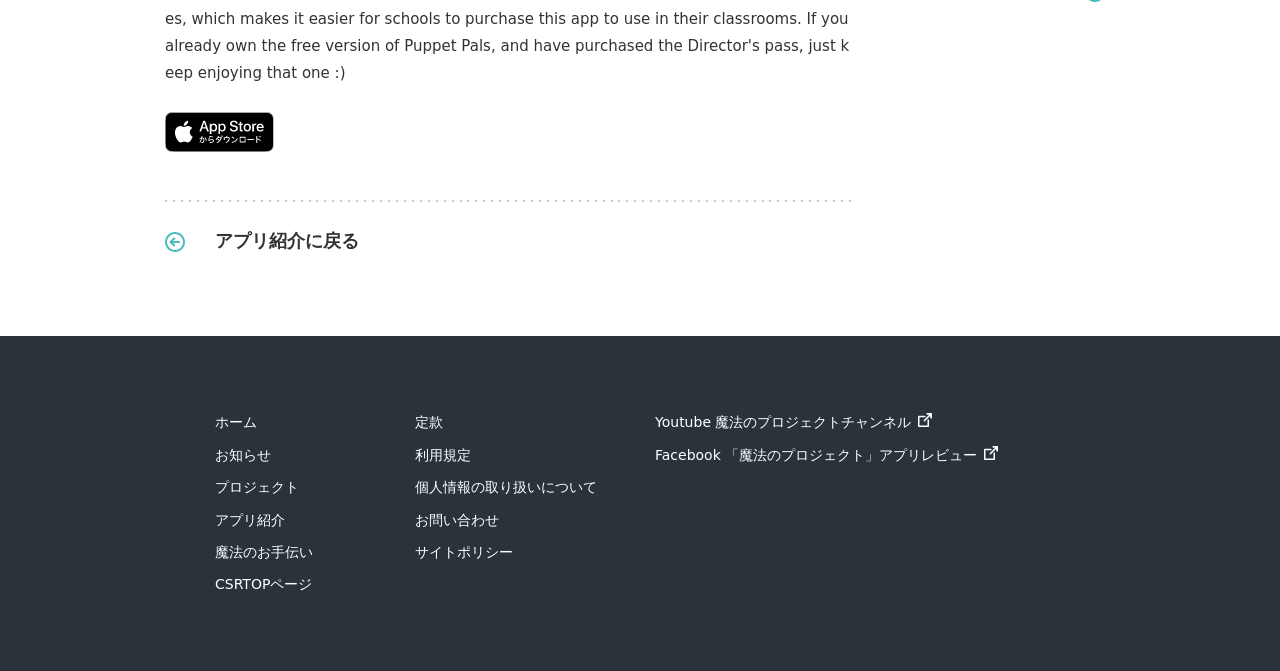Please identify the bounding box coordinates of the region to click in order to complete the given instruction: "Go back to app introduction". The coordinates should be four float numbers between 0 and 1, i.e., [left, top, right, bottom].

[0.129, 0.339, 0.28, 0.382]